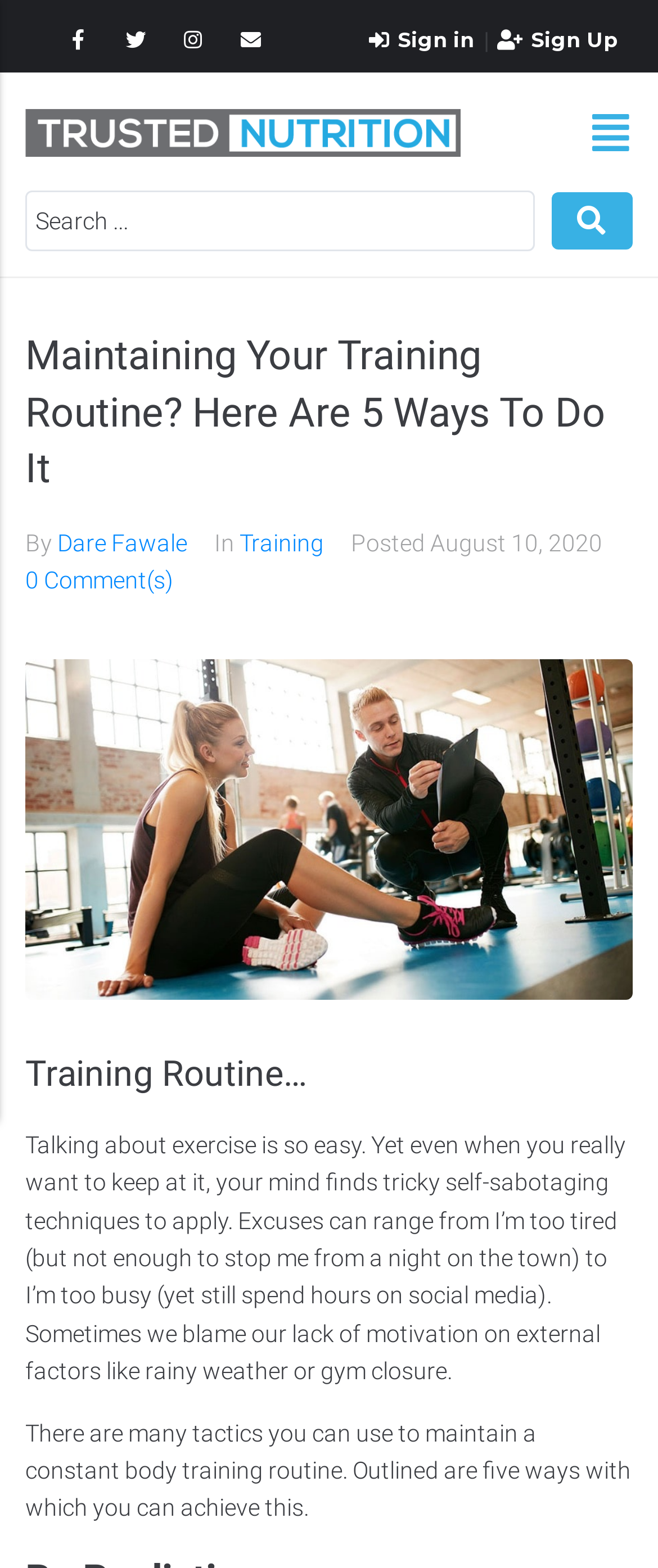Determine the primary headline of the webpage.

Maintaining Your Training Routine? Here Are 5 Ways To Do It